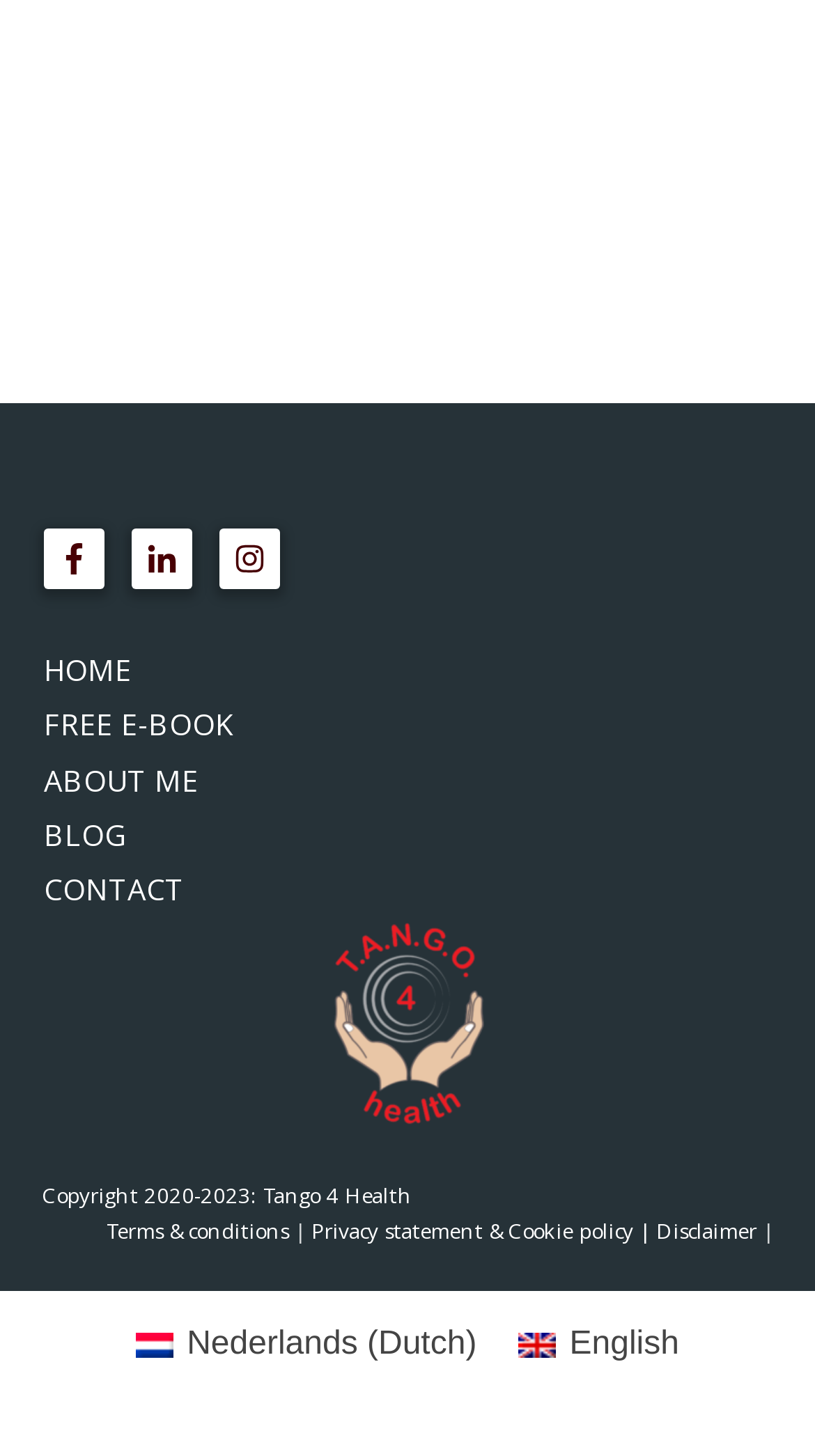Pinpoint the bounding box coordinates for the area that should be clicked to perform the following instruction: "Click the DISCLAIMER link".

None